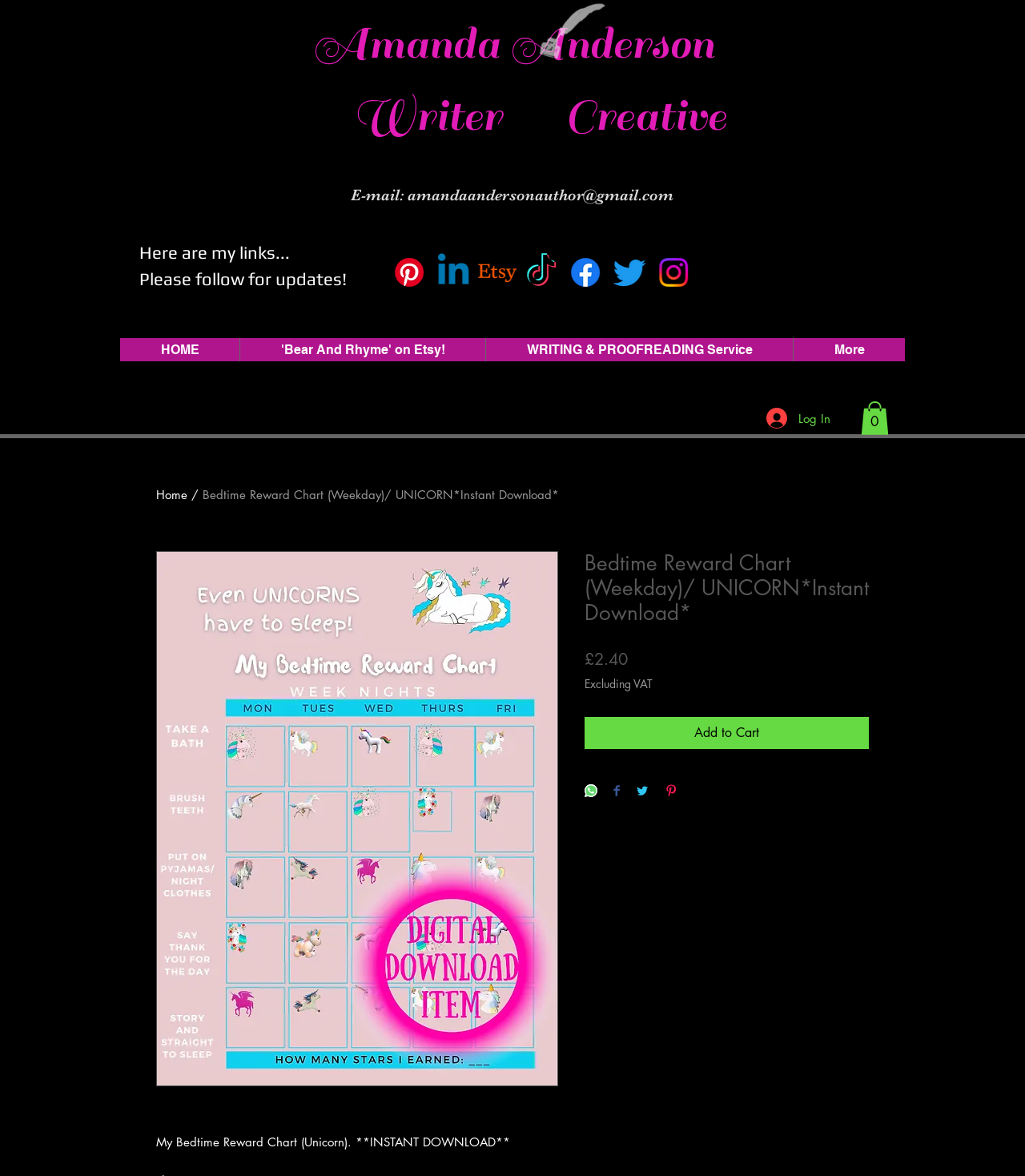Please locate the bounding box coordinates of the element that needs to be clicked to achieve the following instruction: "Contact through 'hello@pointsevengroup.com'". The coordinates should be four float numbers between 0 and 1, i.e., [left, top, right, bottom].

None